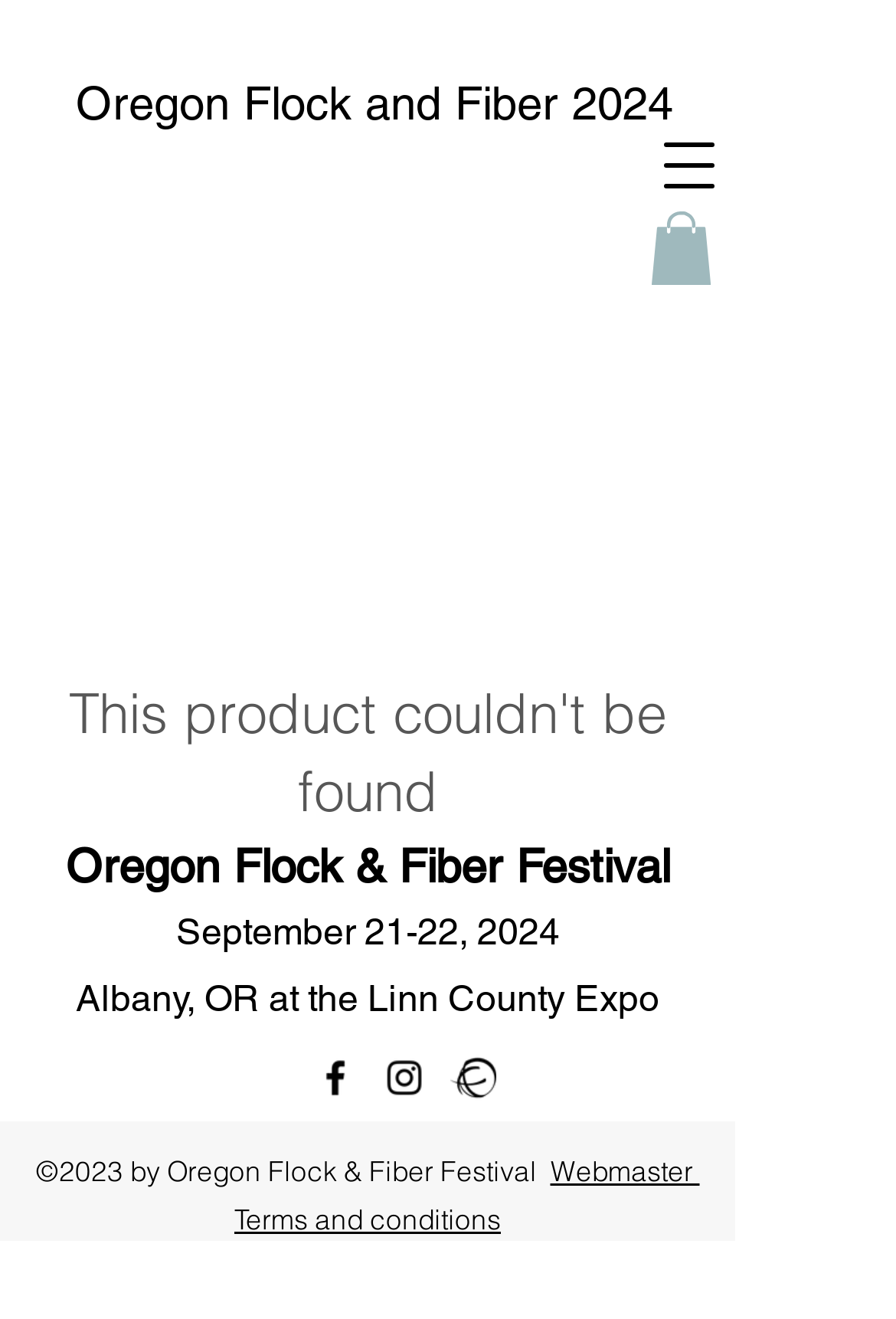Refer to the image and offer a detailed explanation in response to the question: What is the purpose of the 'Continue Shopping' button?

I inferred the answer by looking at the link element with the text 'Continue Shopping'. The text suggests that the button is intended to allow users to continue shopping, likely returning to a previous shopping page or process.